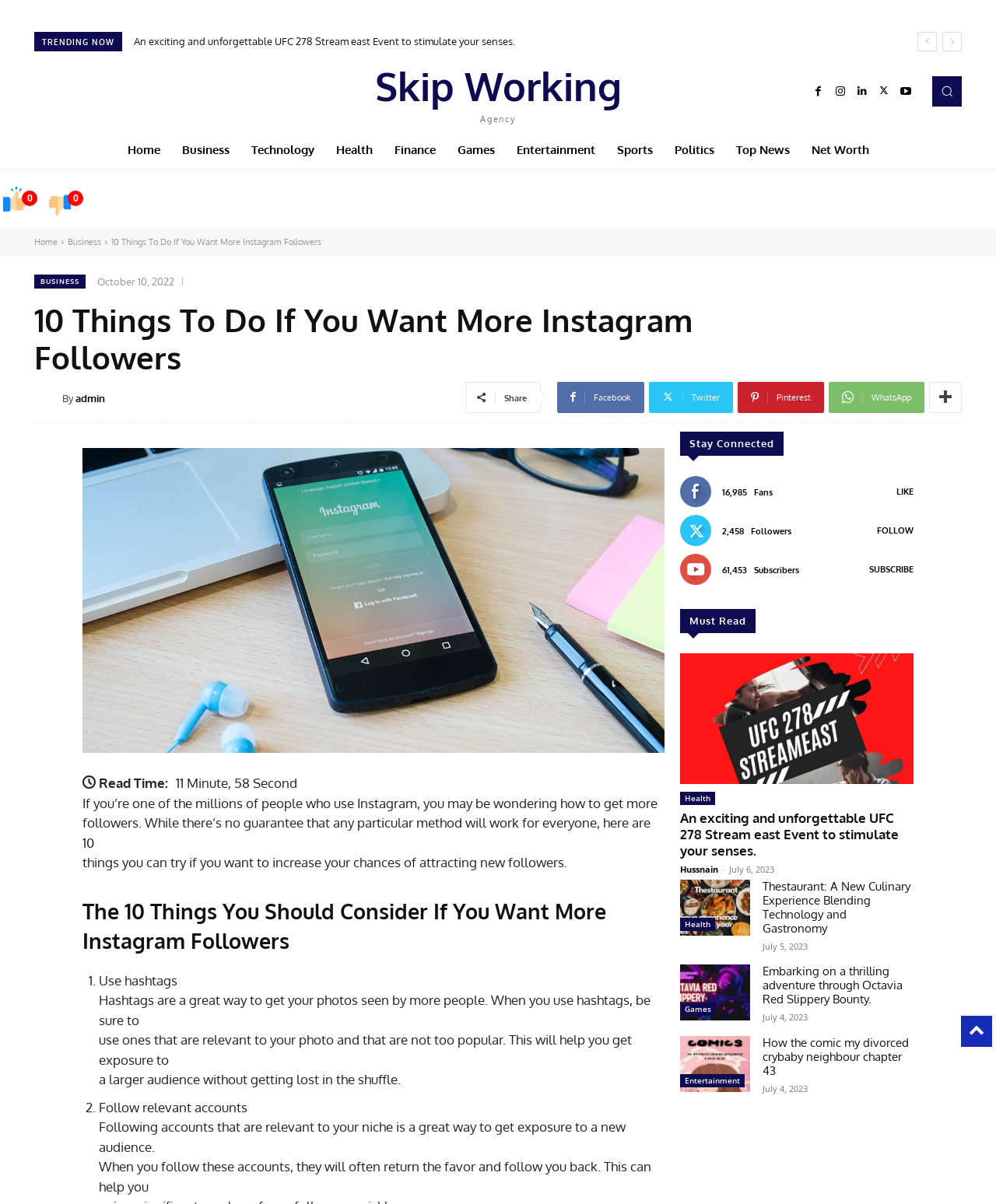Could you highlight the region that needs to be clicked to execute the instruction: "Go to the 'Home' page"?

[0.117, 0.109, 0.171, 0.14]